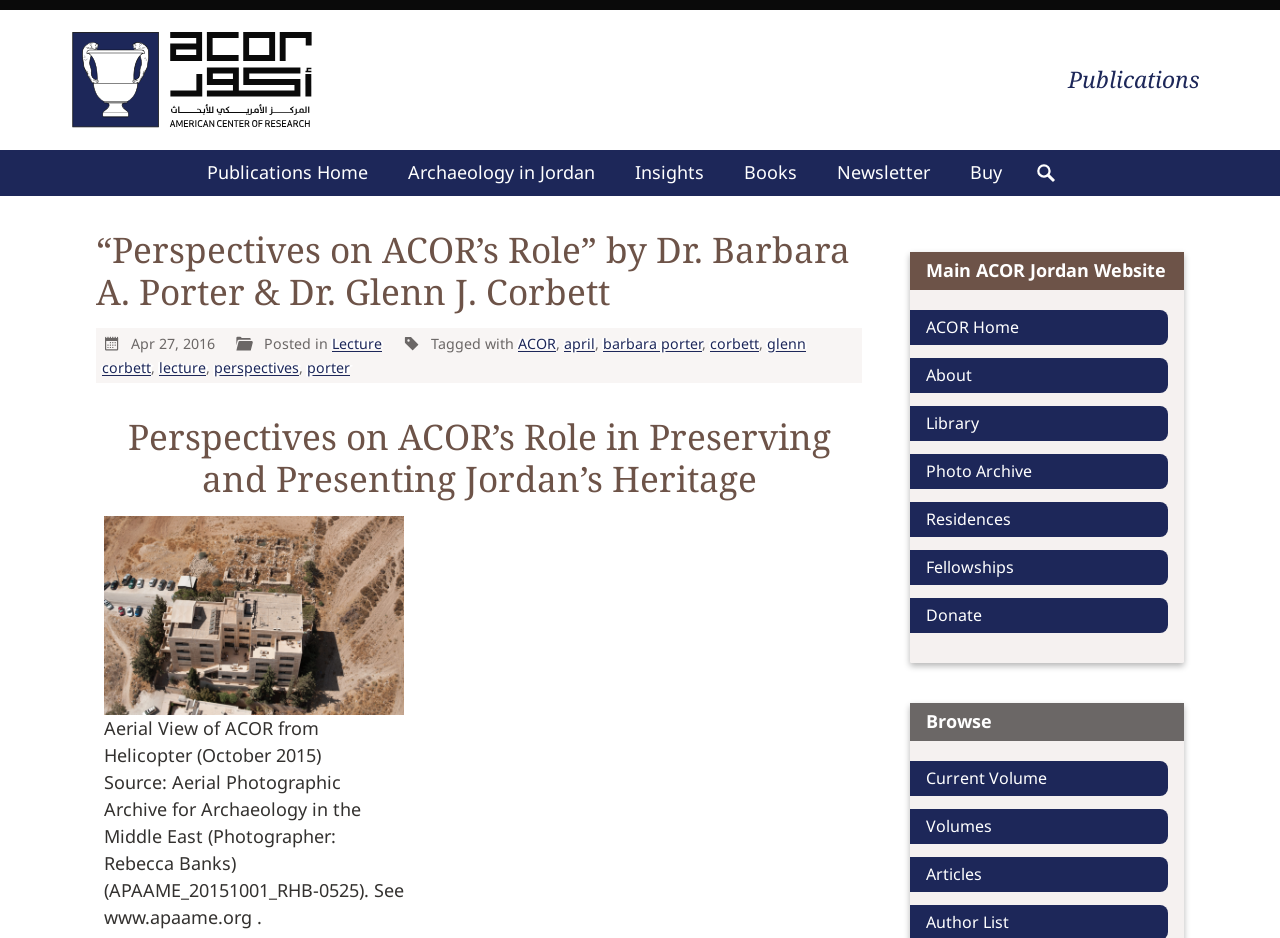Using details from the image, please answer the following question comprehensively:
What is the main category of the publications?

The main category of the publications can be determined by looking at the link 'Archaeology in Jordan' which is located under the 'Publications' section, and also by looking at the various links and headings that mention 'Archaeology'.